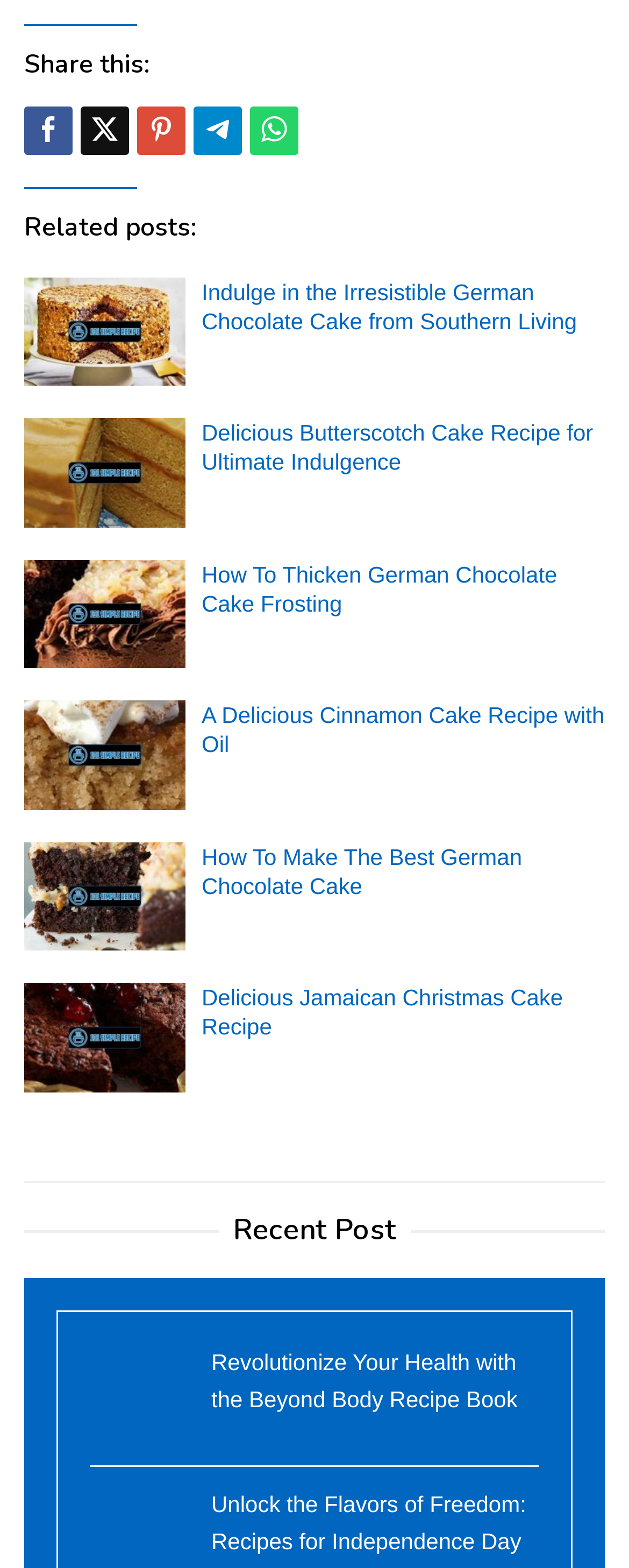Please answer the following question using a single word or phrase: 
What is the last related post about?

Delicious Jamaican Christmas Cake Recipe